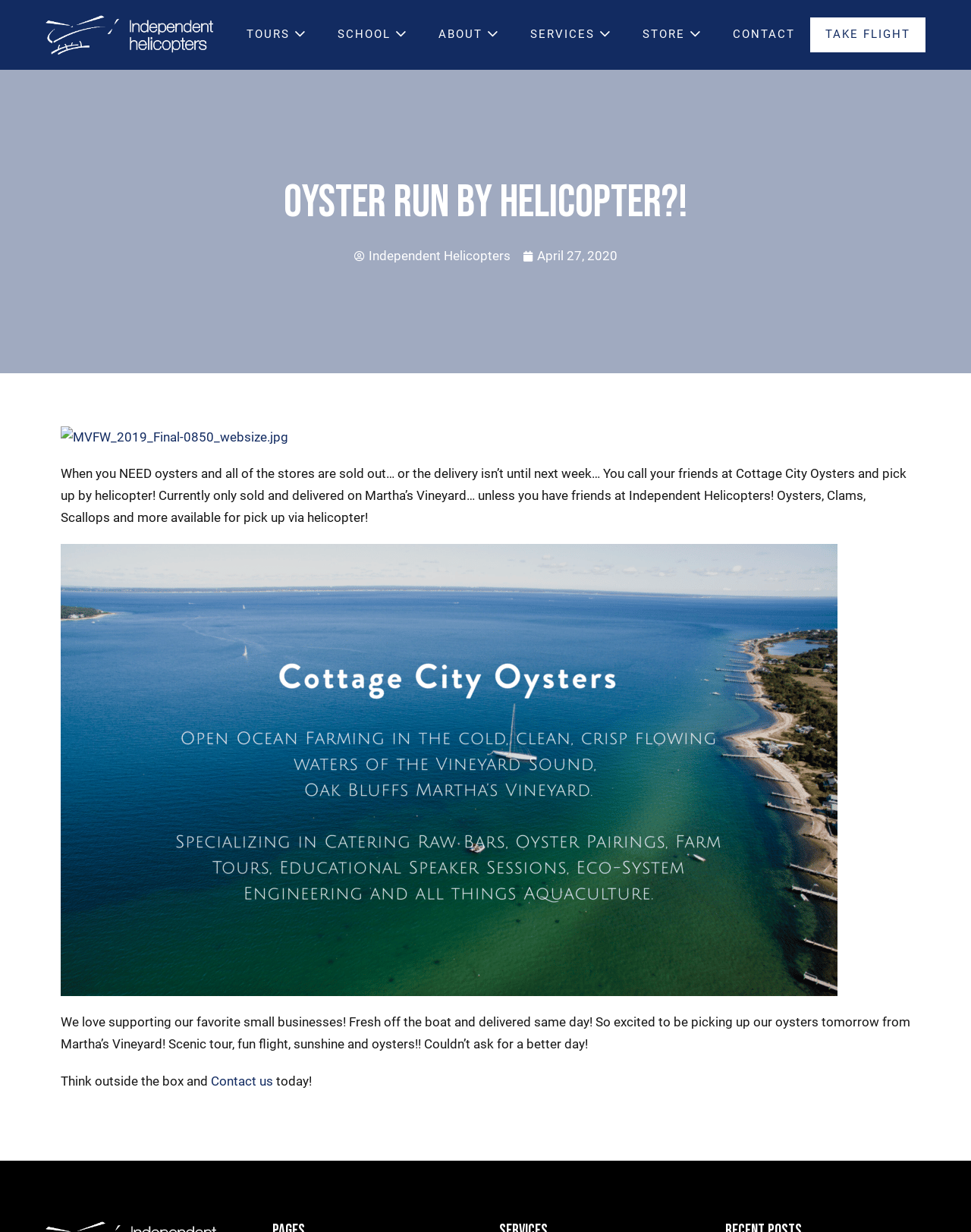Please find the bounding box coordinates of the element's region to be clicked to carry out this instruction: "Visit the 'Independent Helicopters' website".

[0.047, 0.019, 0.22, 0.035]